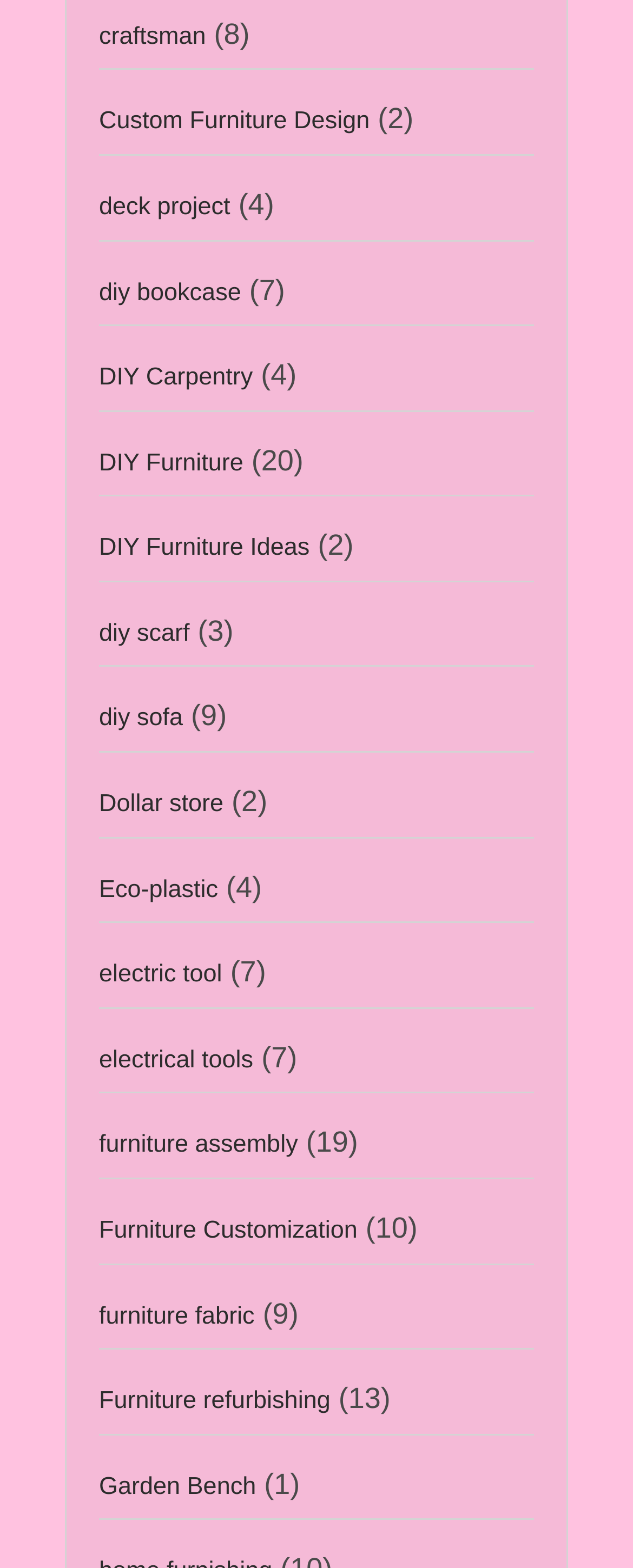Determine the bounding box coordinates for the region that must be clicked to execute the following instruction: "visit DIY Furniture page".

[0.156, 0.286, 0.384, 0.304]